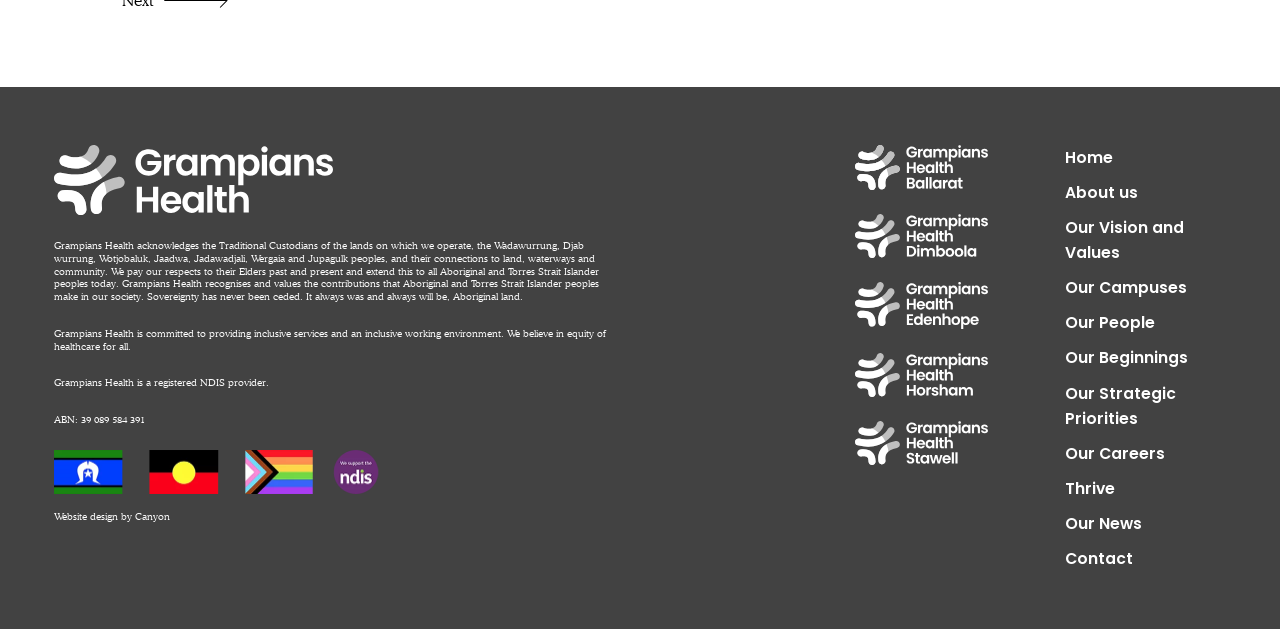Given the element description: "Our Vision and Values", predict the bounding box coordinates of the UI element it refers to, using four float numbers between 0 and 1, i.e., [left, top, right, bottom].

[0.832, 0.342, 0.958, 0.422]